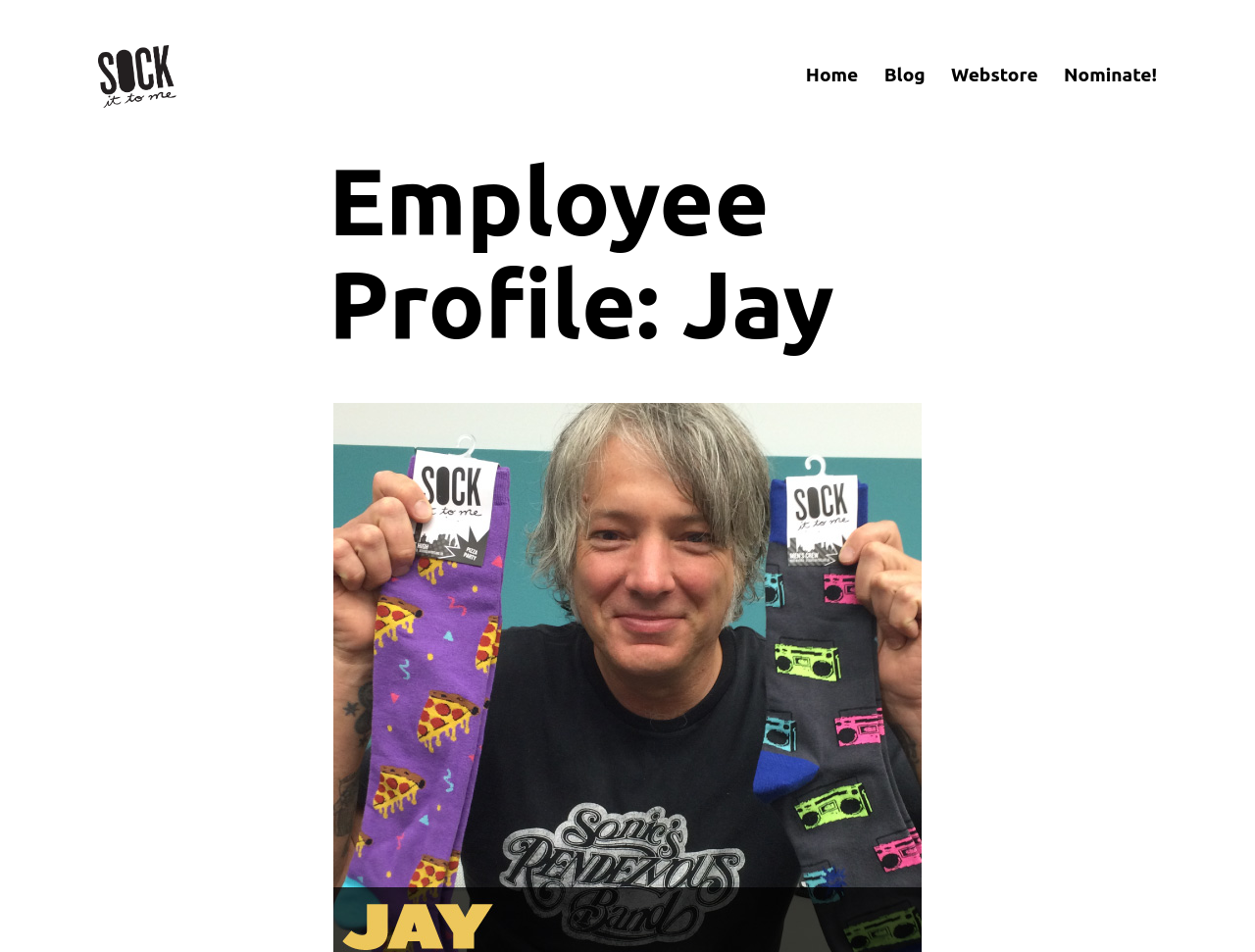Refer to the screenshot and answer the following question in detail:
What is the position of the employee being profiled?

The answer can be inferred from the content of the webpage, which appears to be an employee profile page. The position of the employee is likely to be mentioned in the content, and in this case, it is 'Pre-Production and Quality Assurance'.